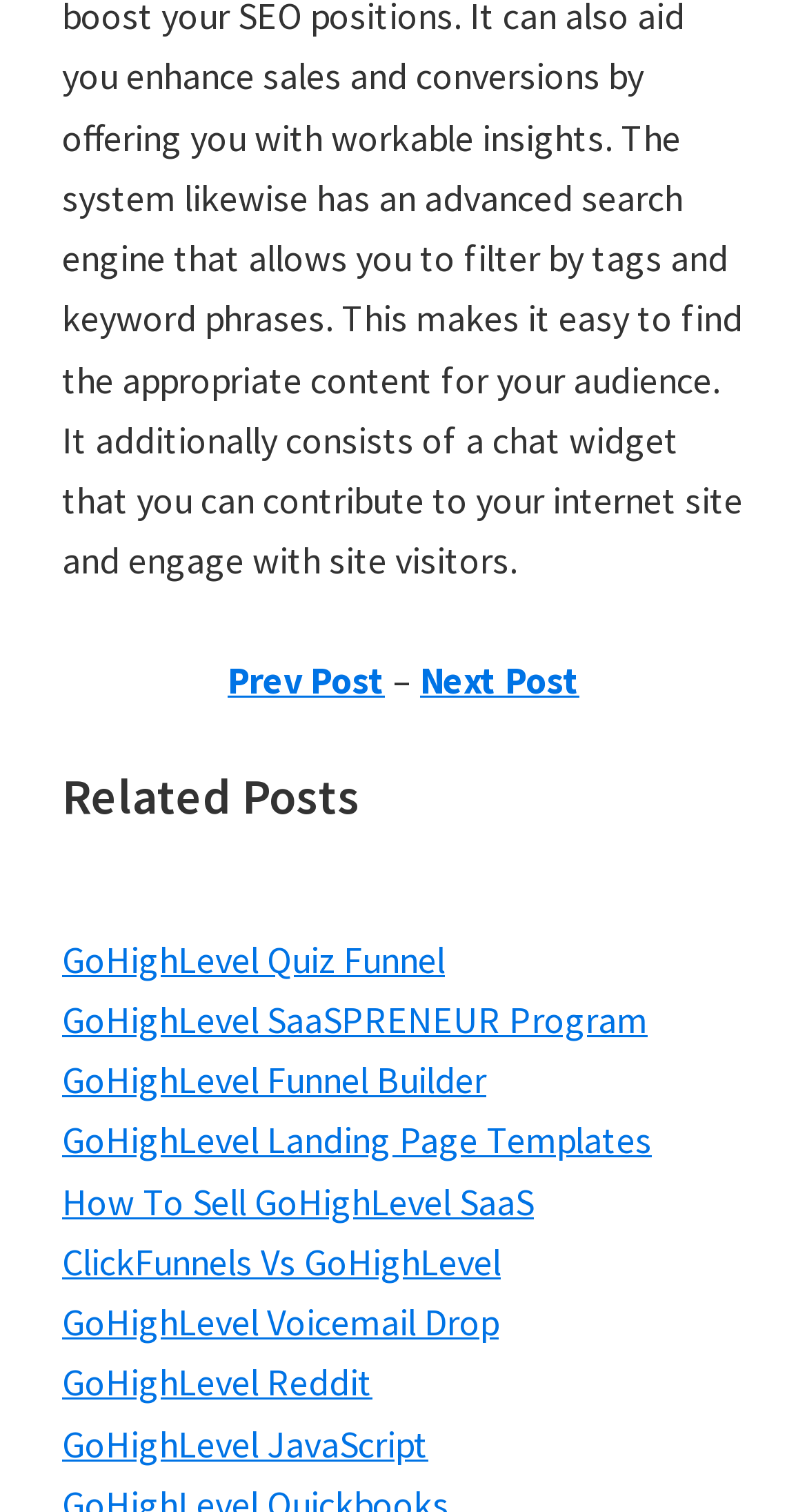Bounding box coordinates should be provided in the format (top-left x, top-left y, bottom-right x, bottom-right y) with all values between 0 and 1. Identify the bounding box for this UI element: GoHighLevel JavaScript

[0.077, 0.939, 0.531, 0.97]